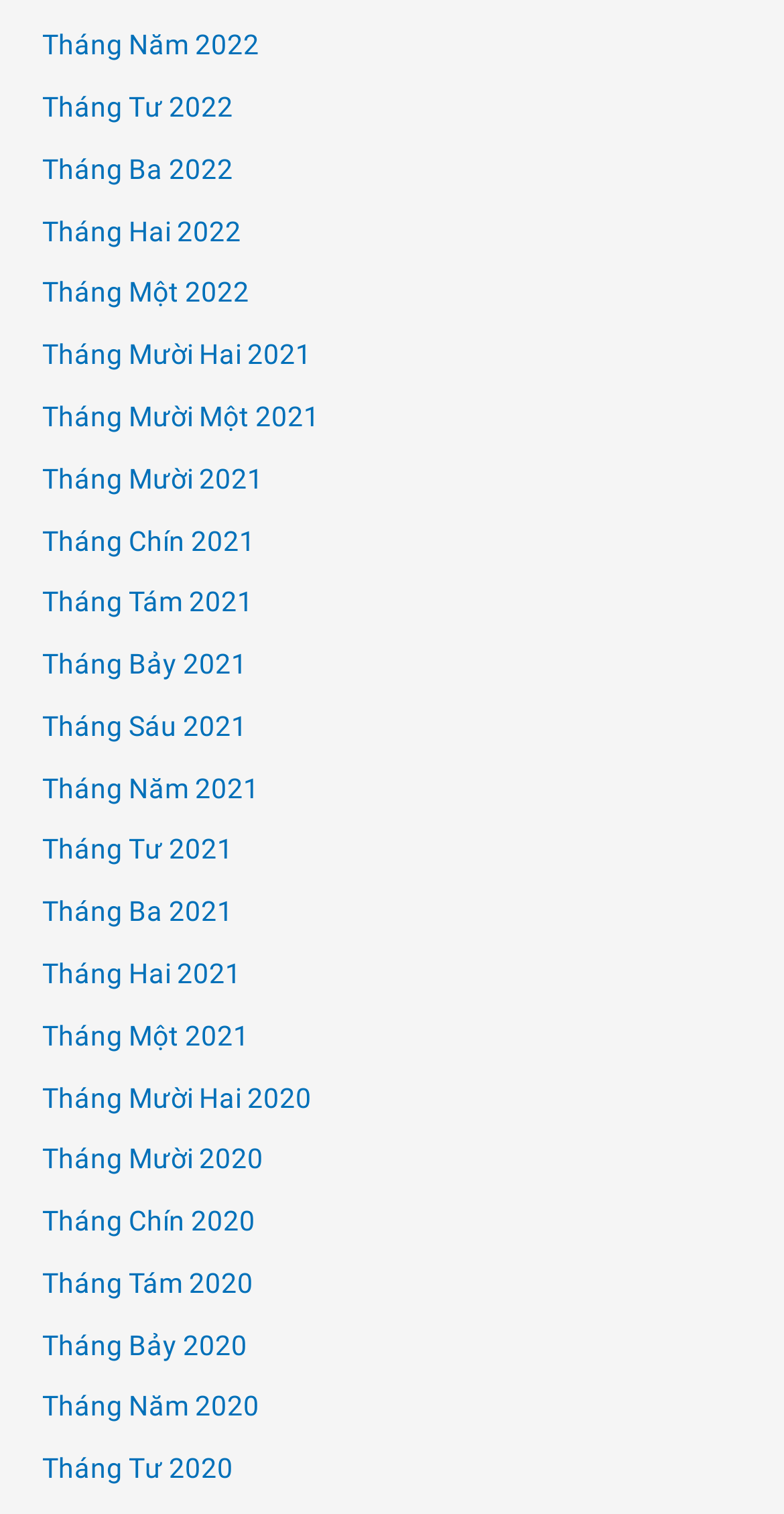Please give a one-word or short phrase response to the following question: 
How many months are listed in 2022?

5